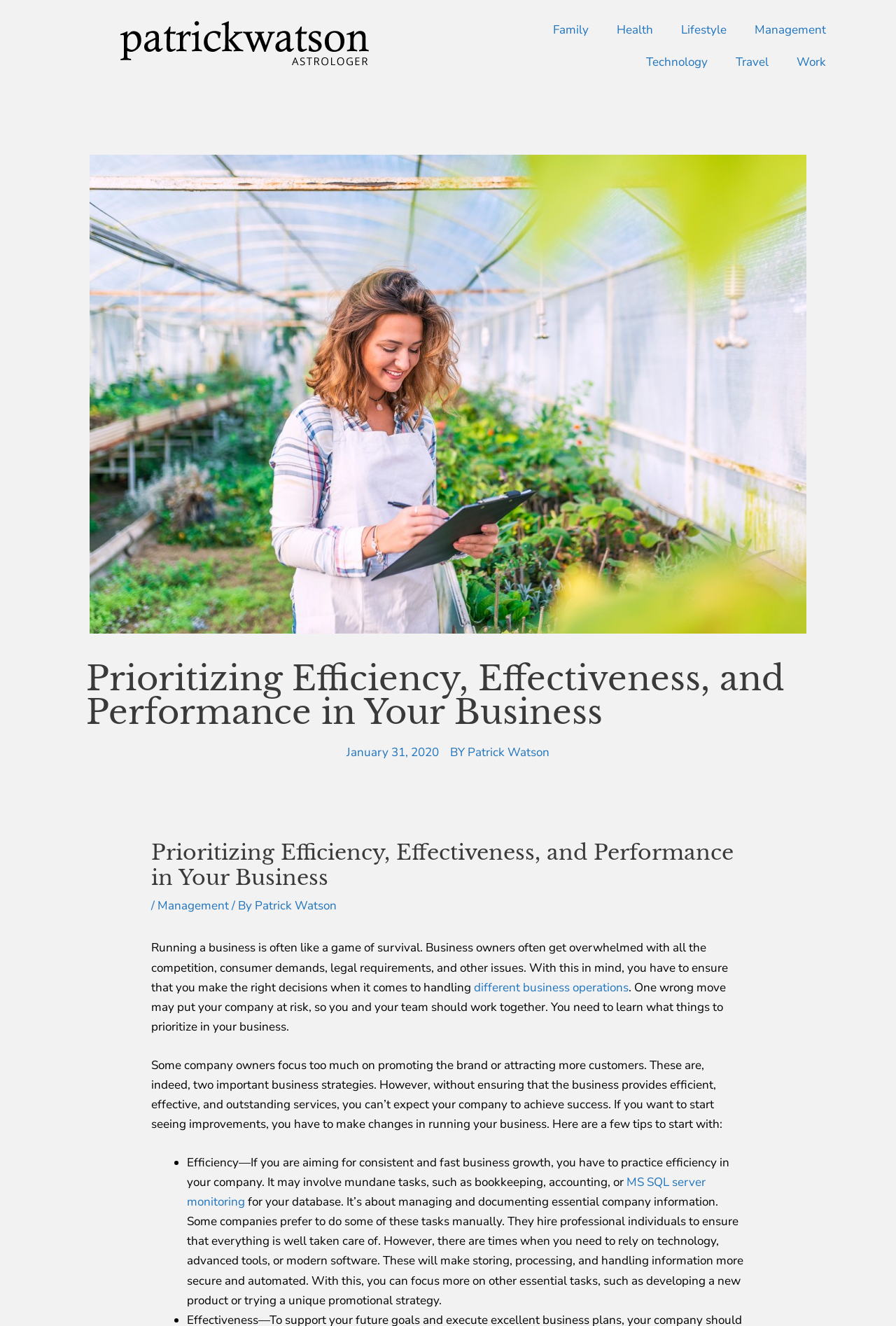Could you specify the bounding box coordinates for the clickable section to complete the following instruction: "Go to INICIO page"?

None